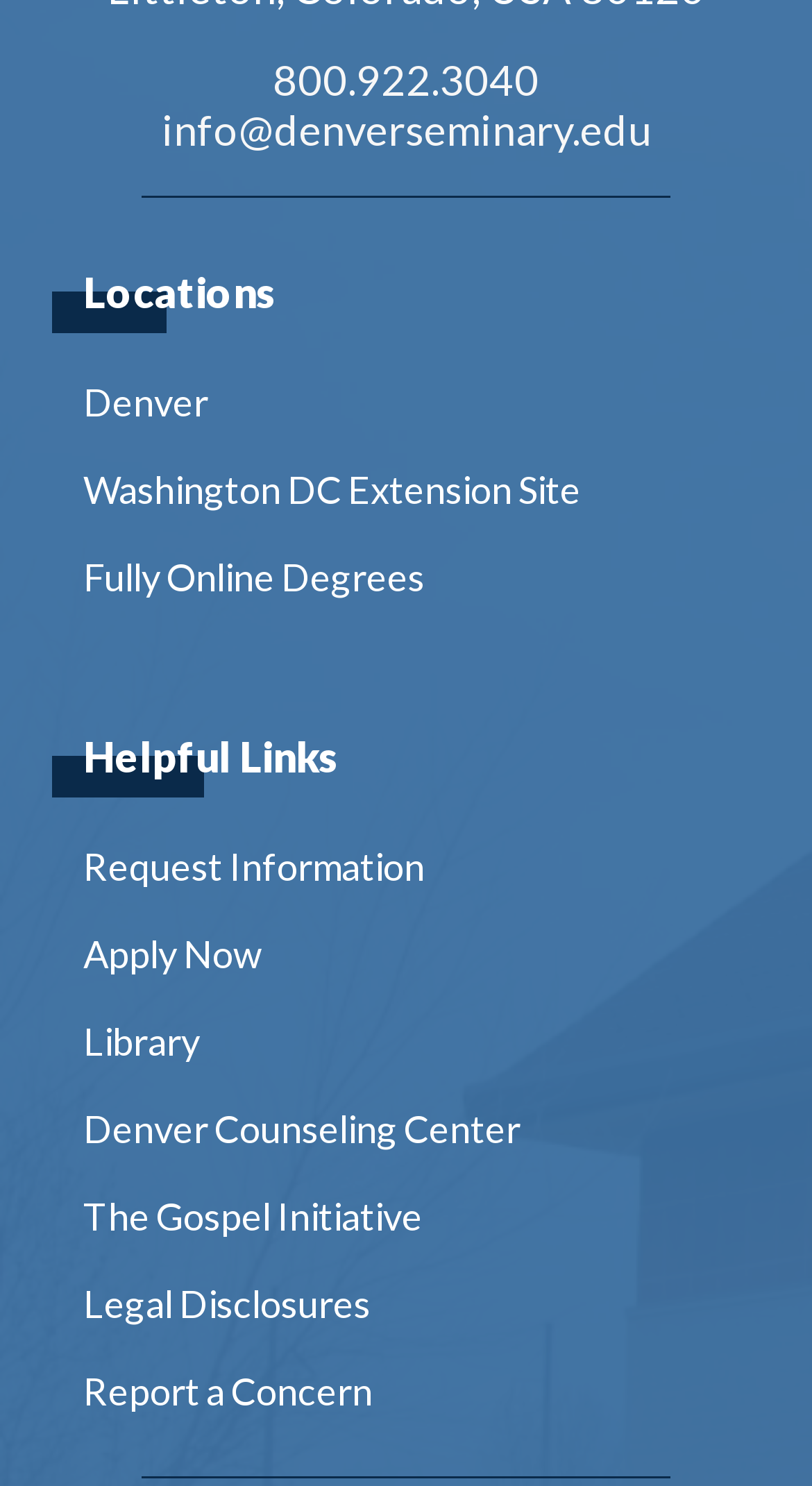Please answer the following question using a single word or phrase: 
What is above the 'Helpful Links' section?

Locations